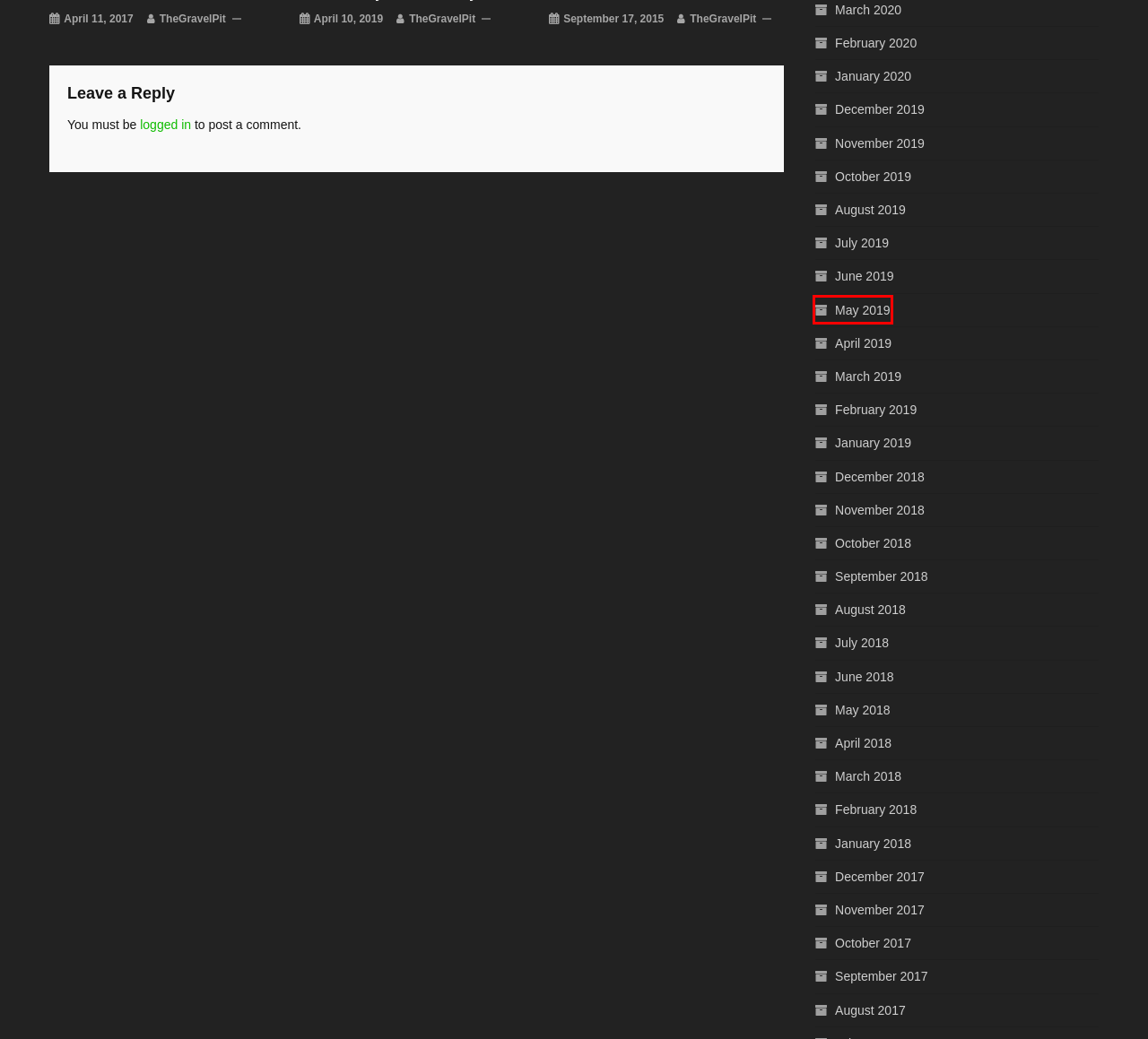Examine the screenshot of the webpage, noting the red bounding box around a UI element. Pick the webpage description that best matches the new page after the element in the red bounding box is clicked. Here are the candidates:
A. April 2018 – The Gravel Pit
B. November 2018 – The Gravel Pit
C. February 2018 – The Gravel Pit
D. January 2020 – The Gravel Pit
E. December 2017 – The Gravel Pit
F. February 2020 – The Gravel Pit
G. May 2019 – The Gravel Pit
H. May 2018 – The Gravel Pit

G